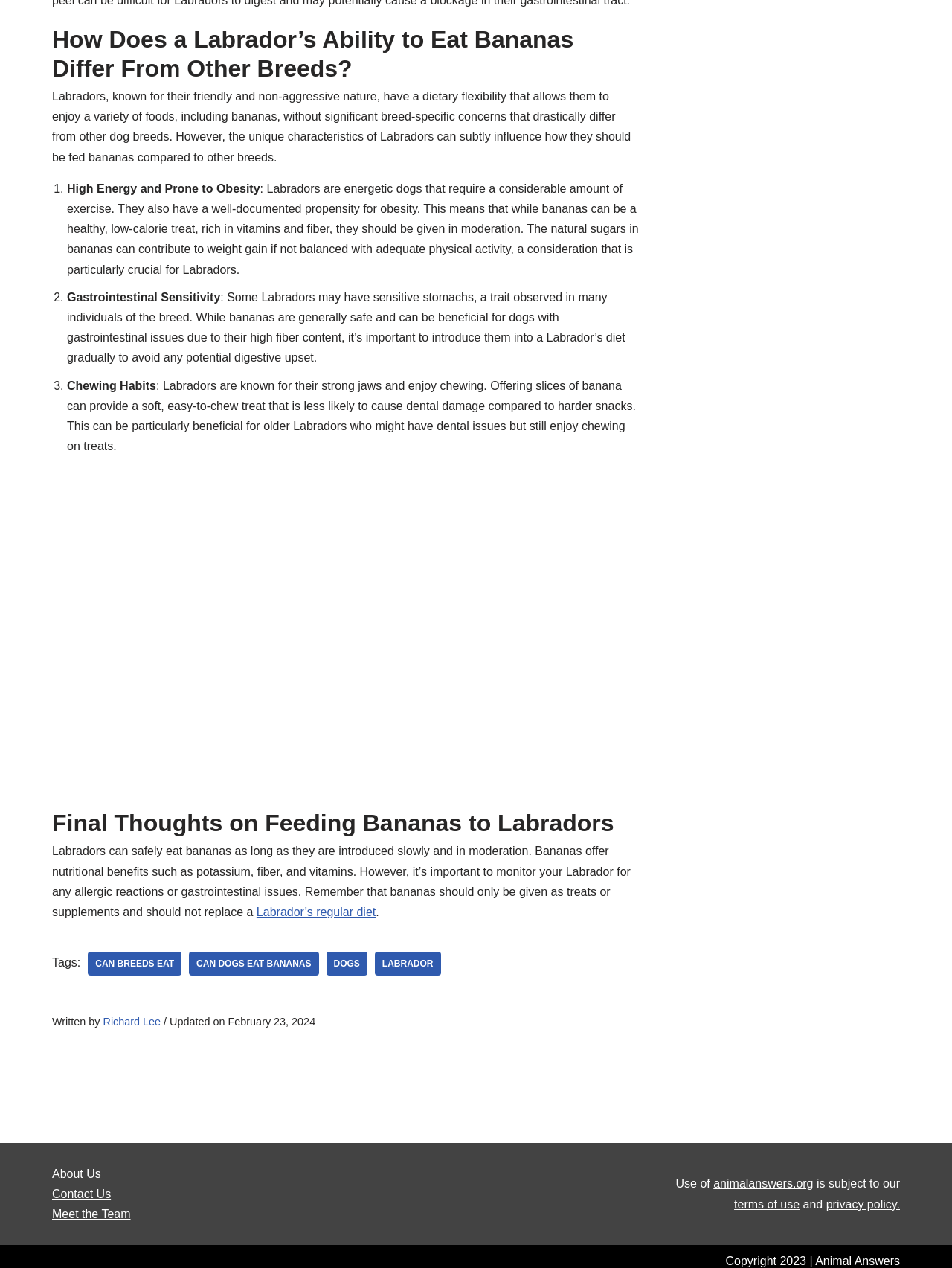What is the main topic of this webpage?
Using the visual information, reply with a single word or short phrase.

Labradors eating bananas